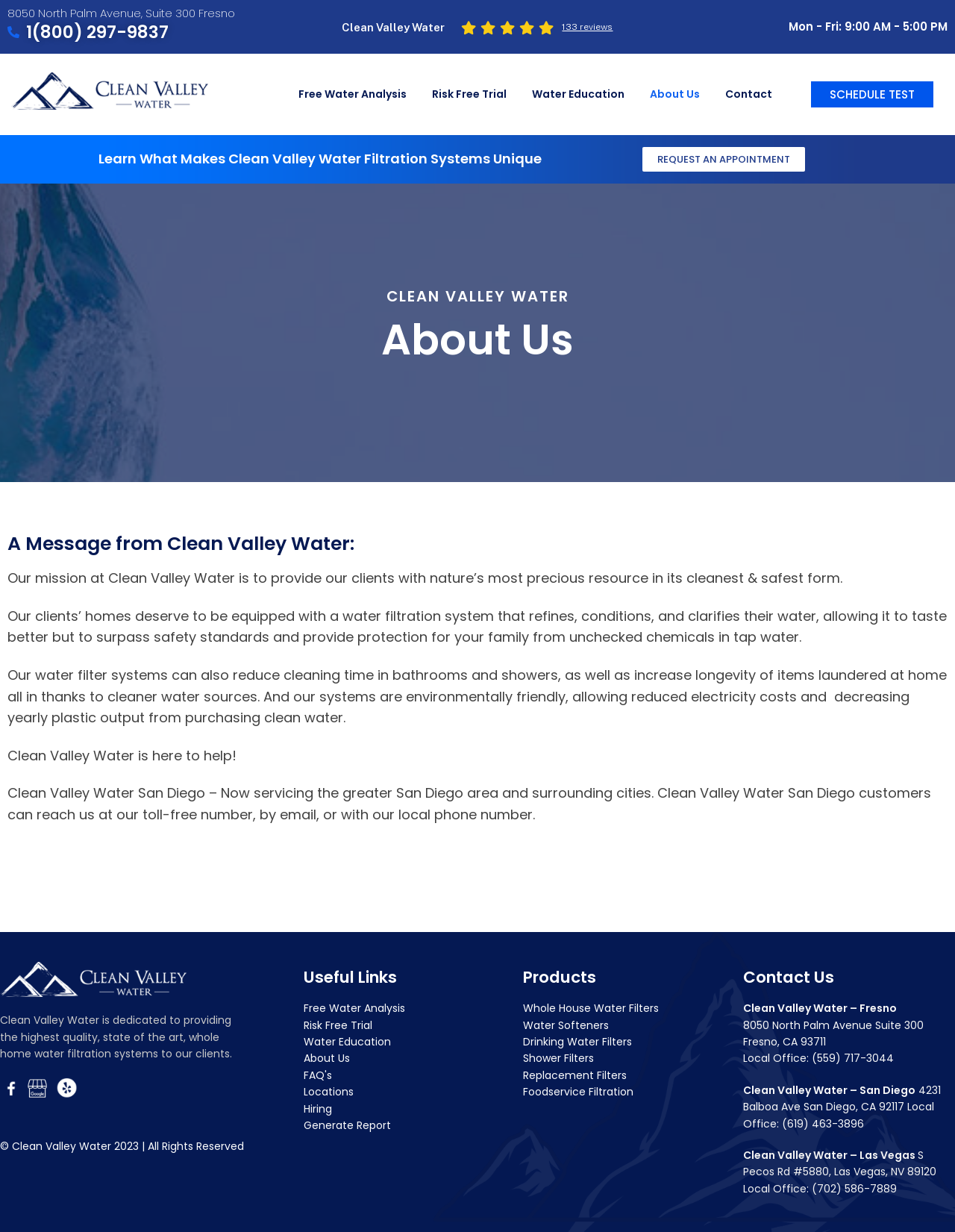What is the address of the Fresno office?
Please describe in detail the information shown in the image to answer the question.

The address of the Fresno office is 8050 North Palm Avenue Suite 300 Fresno, CA 93711, which is provided in the contact information section of the webpage.